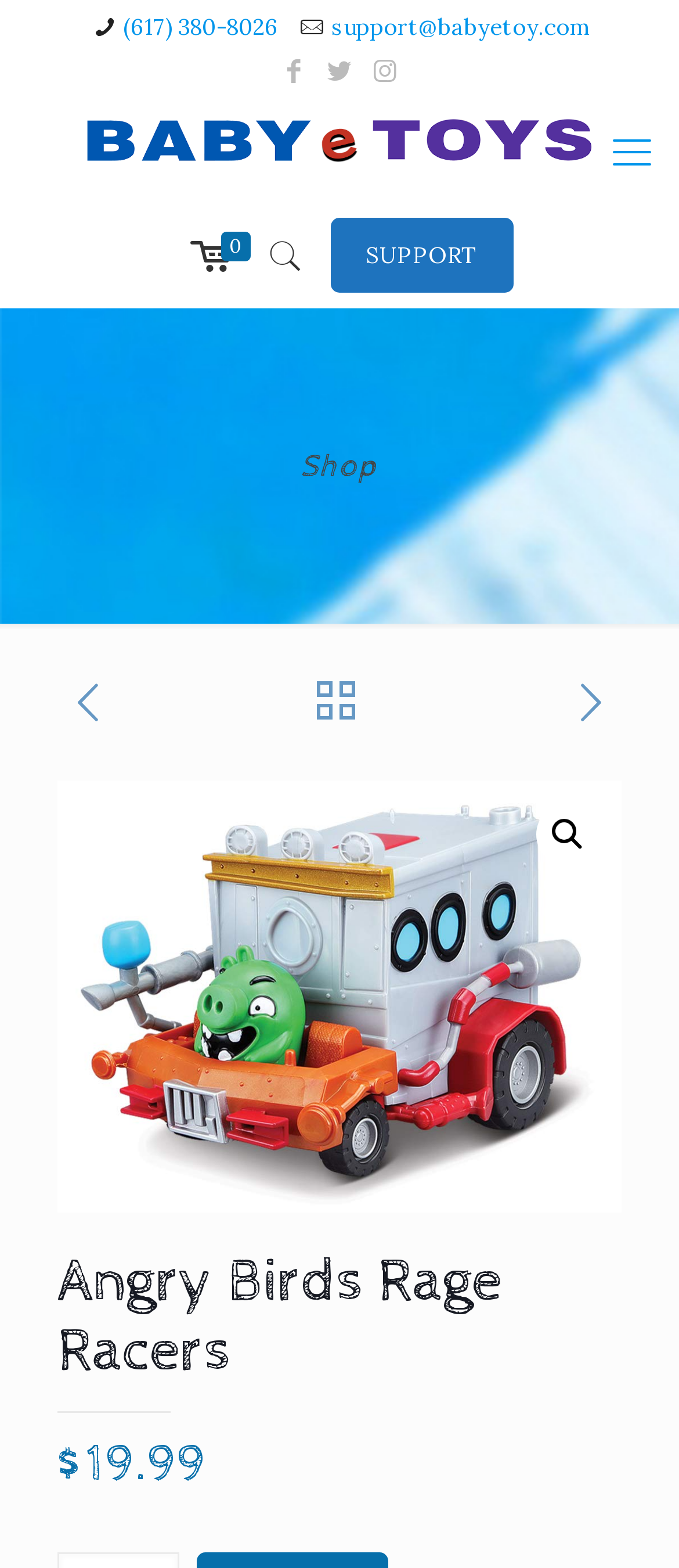Please answer the following question using a single word or phrase: 
What is the search icon?

🔍